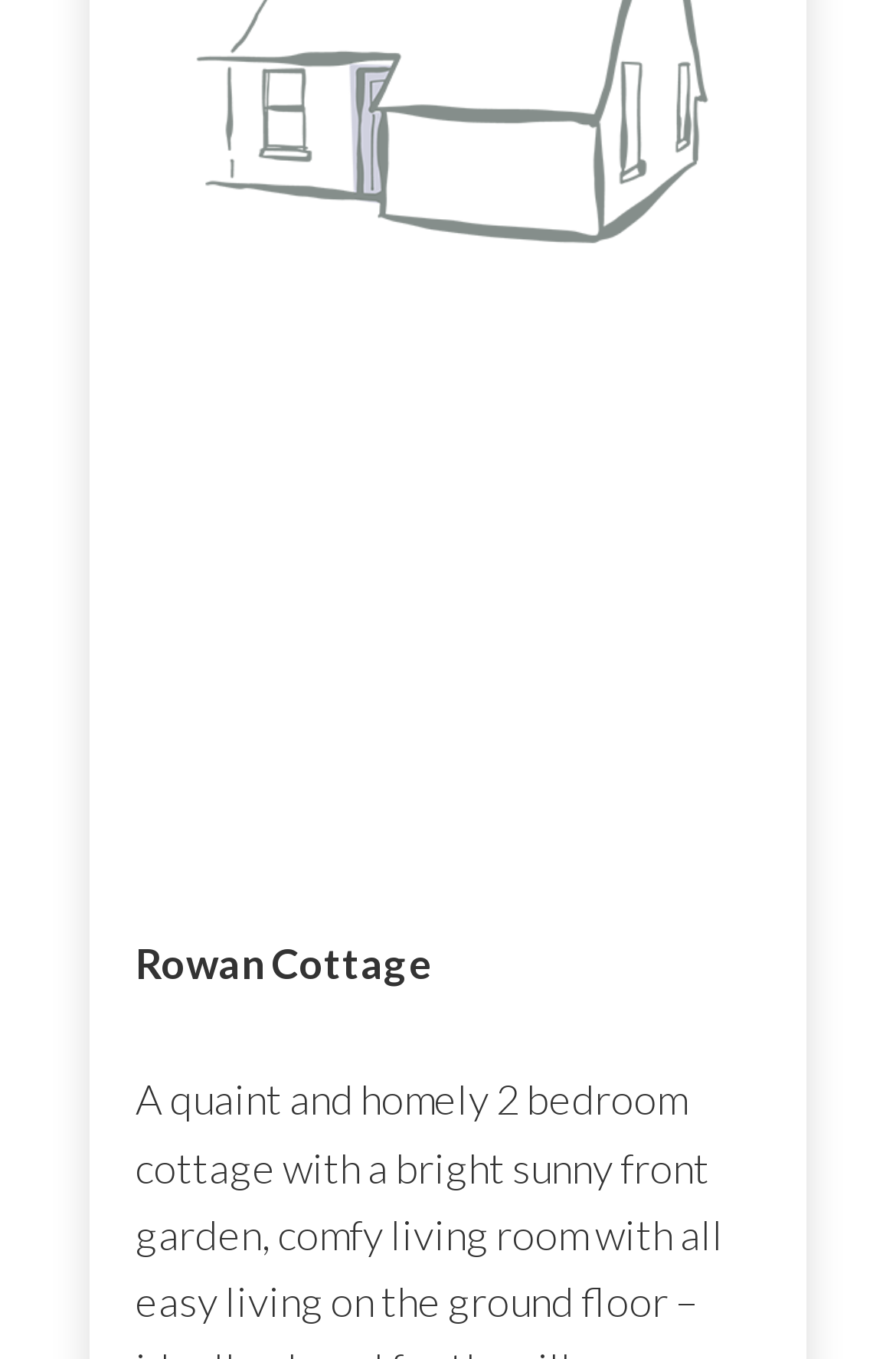How many images are on the page?
Using the image, answer in one word or phrase.

3